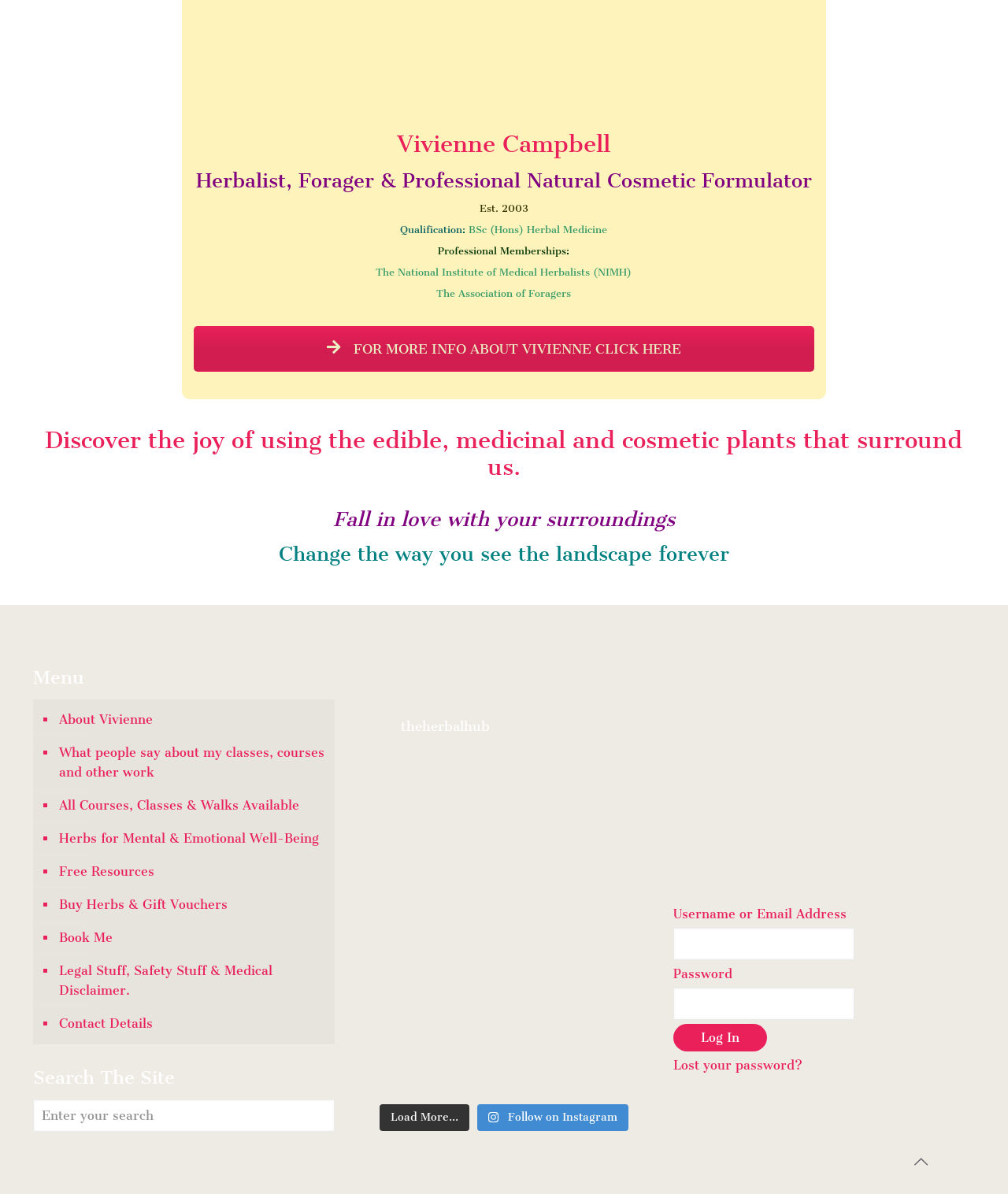Give a concise answer using one word or a phrase to the following question:
How many social media links are there at the bottom of the webpage?

2